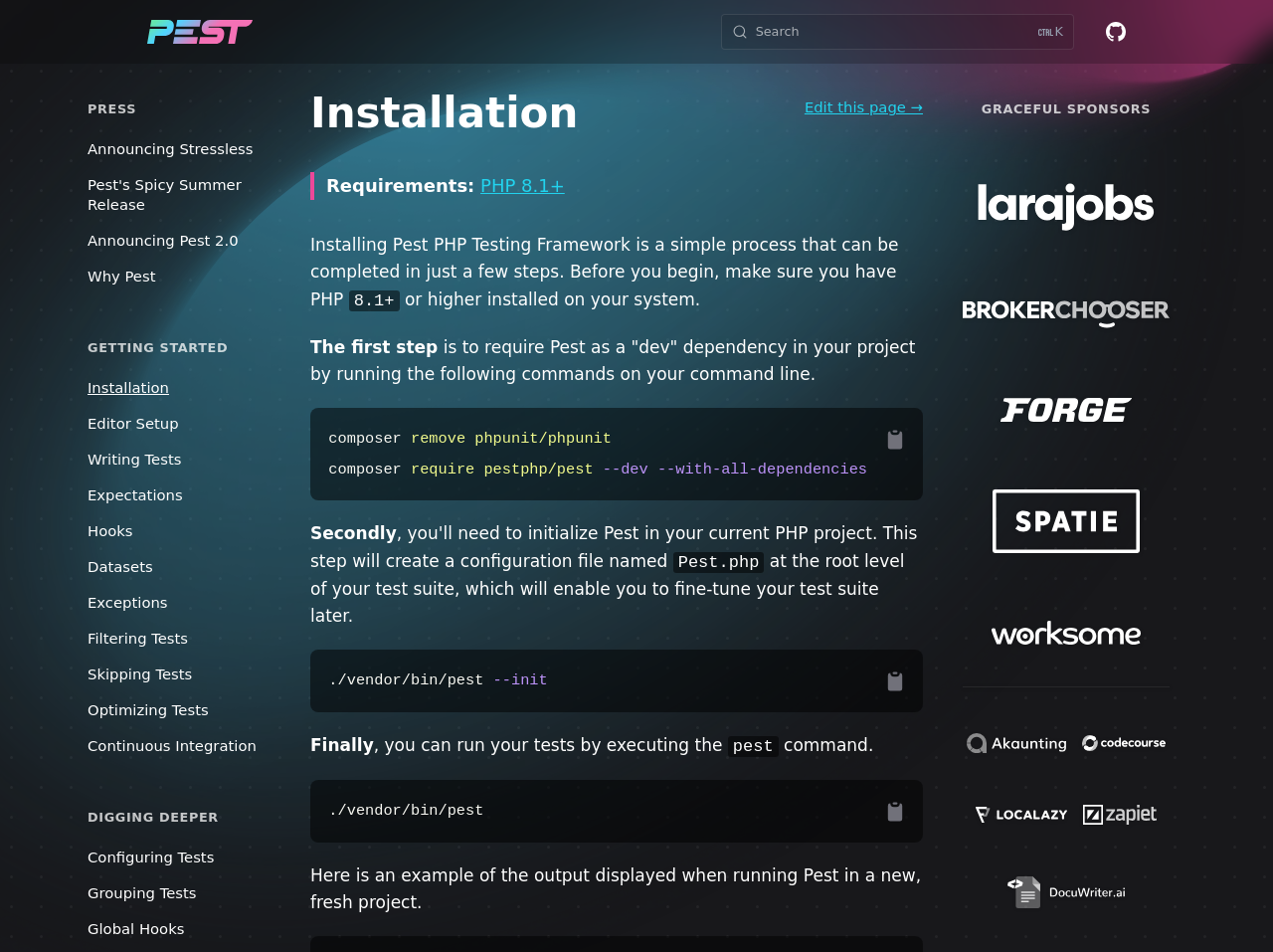Look at the image and answer the question in detail:
What is the minimum PHP version required to install Pest?

In the 'Requirements' section, it is mentioned that PHP 8.1+ is required to install Pest PHP Testing Framework.